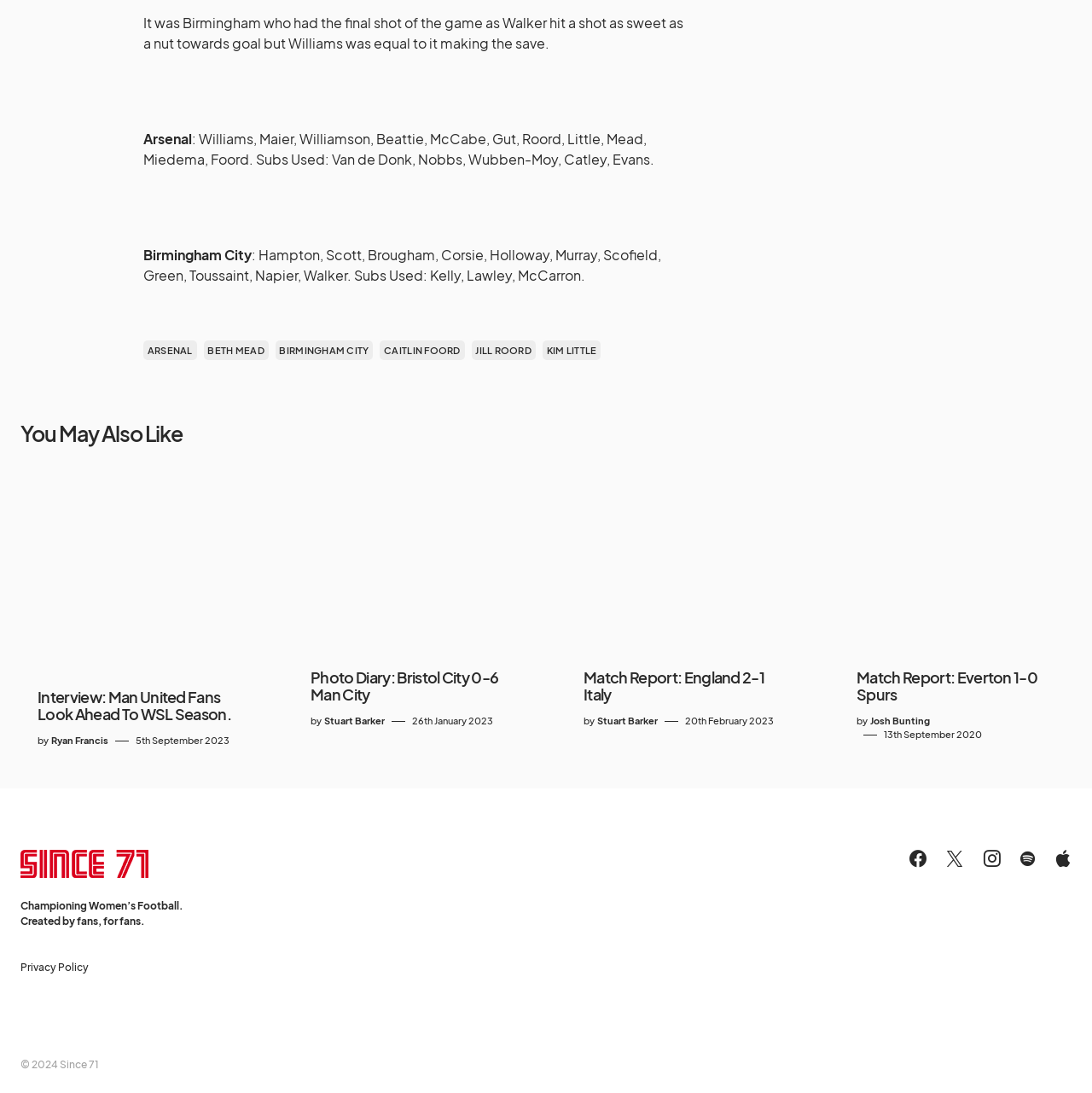Respond to the question below with a single word or phrase:
What is the date of the match report 'Everton 1-0 Spurs'?

13th September 2020